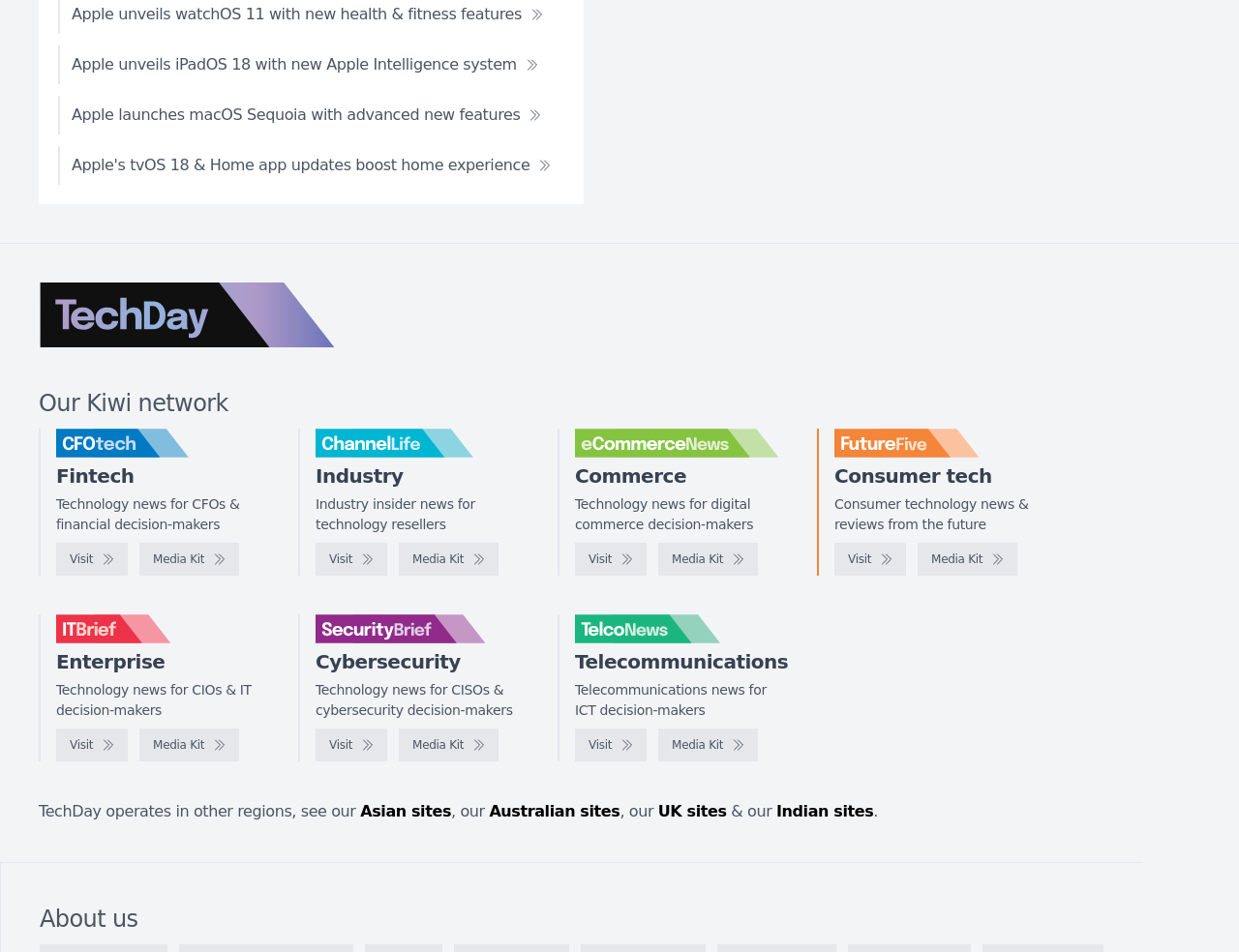How many regions does TechDay operate in?
Please respond to the question with a detailed and well-explained answer.

The webpage mentions 'TechDay operates in other regions' and lists several regions including Asian, Australian, UK, and Indian sites, indicating that TechDay operates in multiple regions.